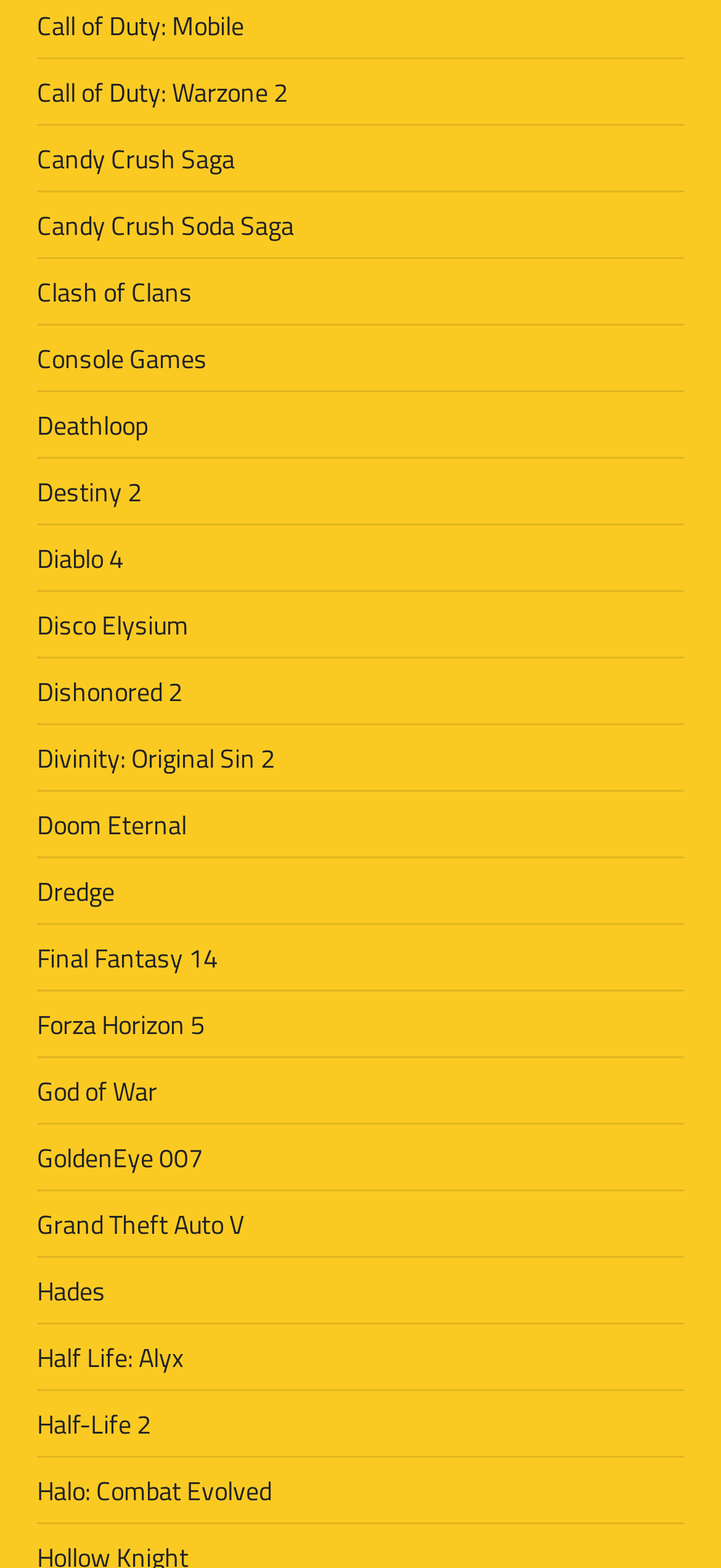From the screenshot, find the bounding box of the UI element matching this description: "Hades". Supply the bounding box coordinates in the form [left, top, right, bottom], each a float between 0 and 1.

[0.051, 0.81, 0.146, 0.835]